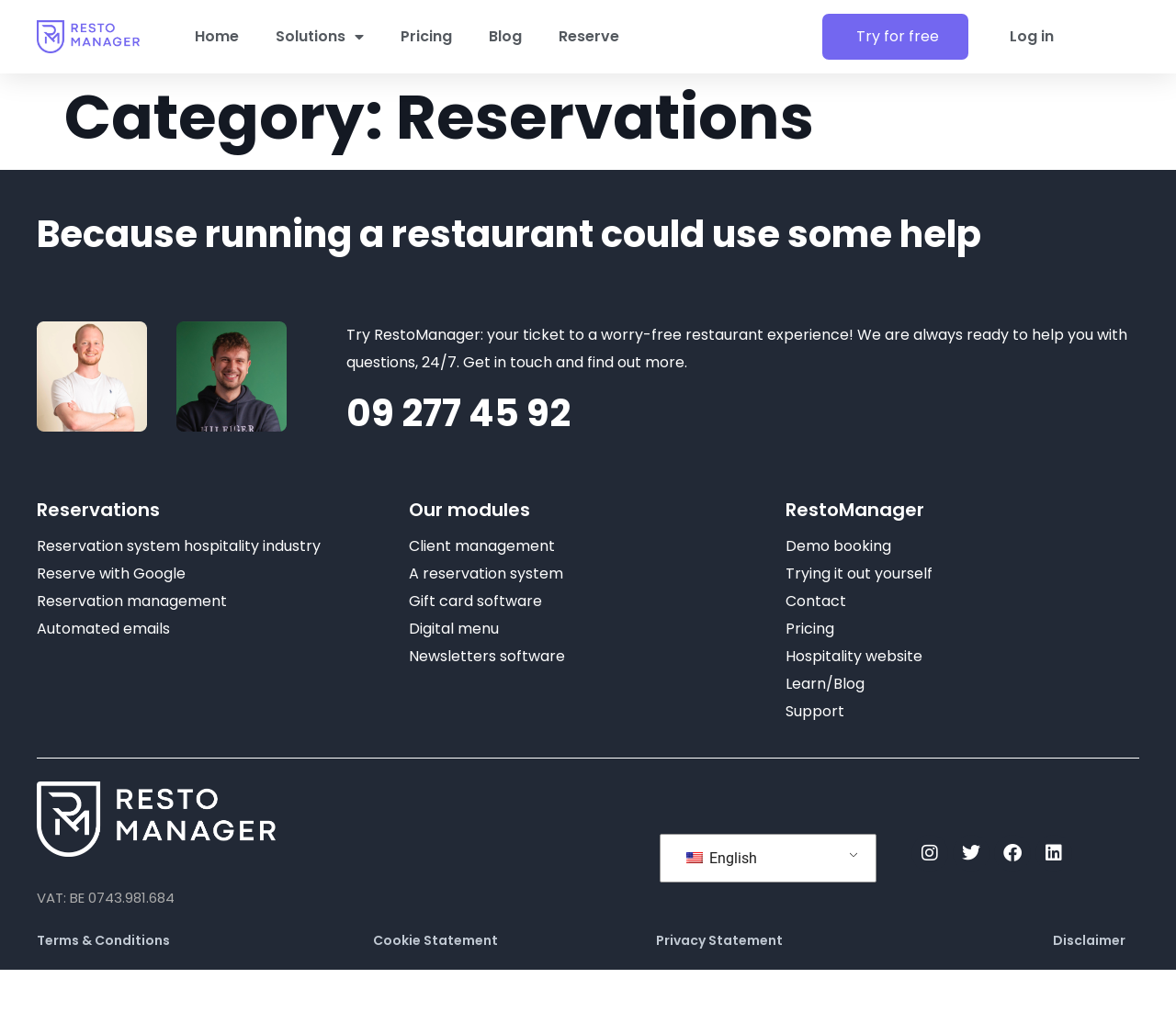Answer the question in a single word or phrase:
What social media platforms does RestoManager have a presence on?

Instagram, Twitter, Facebook, Linkedin